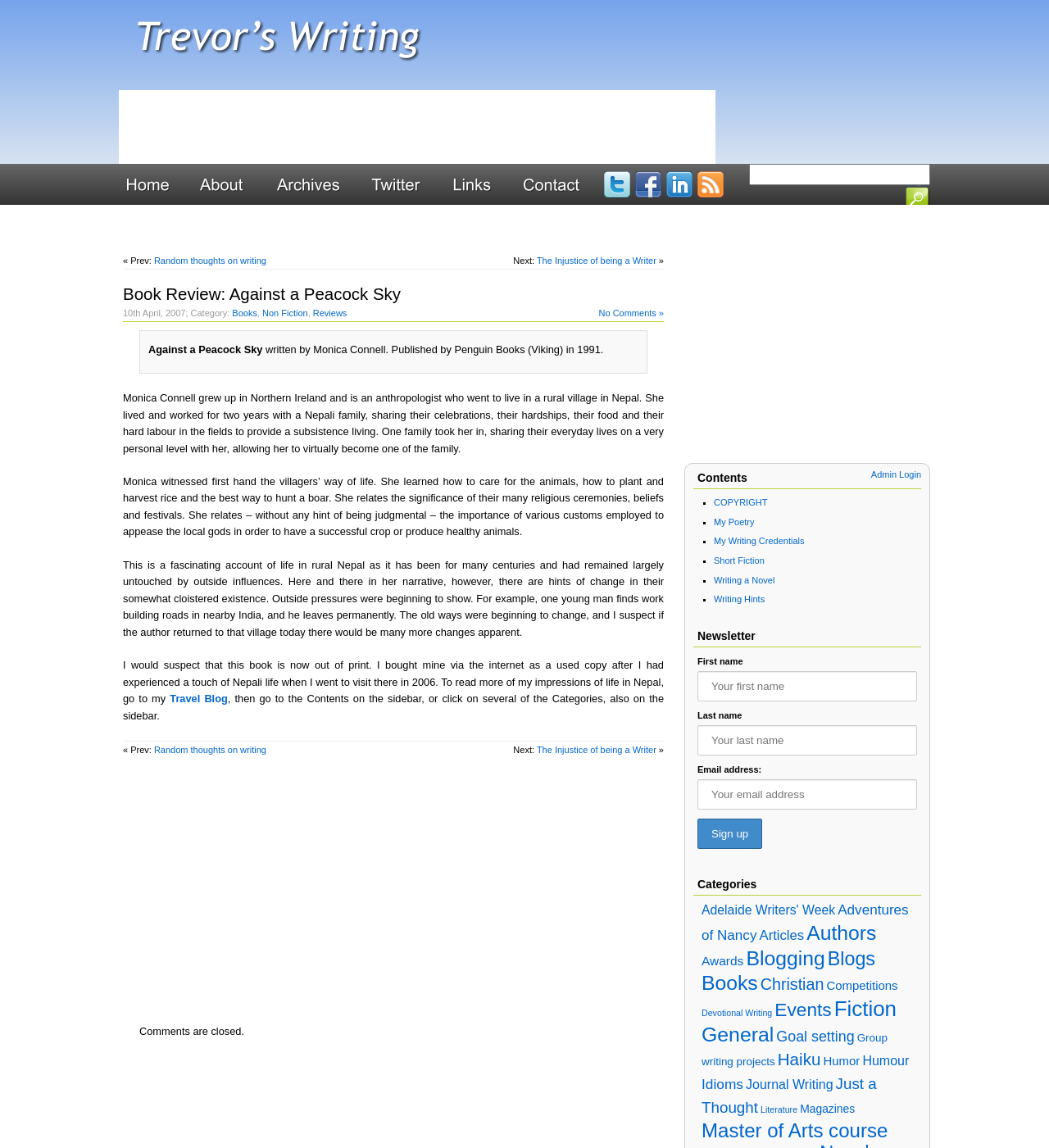What is the name of the blog section?
Answer the question with just one word or phrase using the image.

Travel Blog